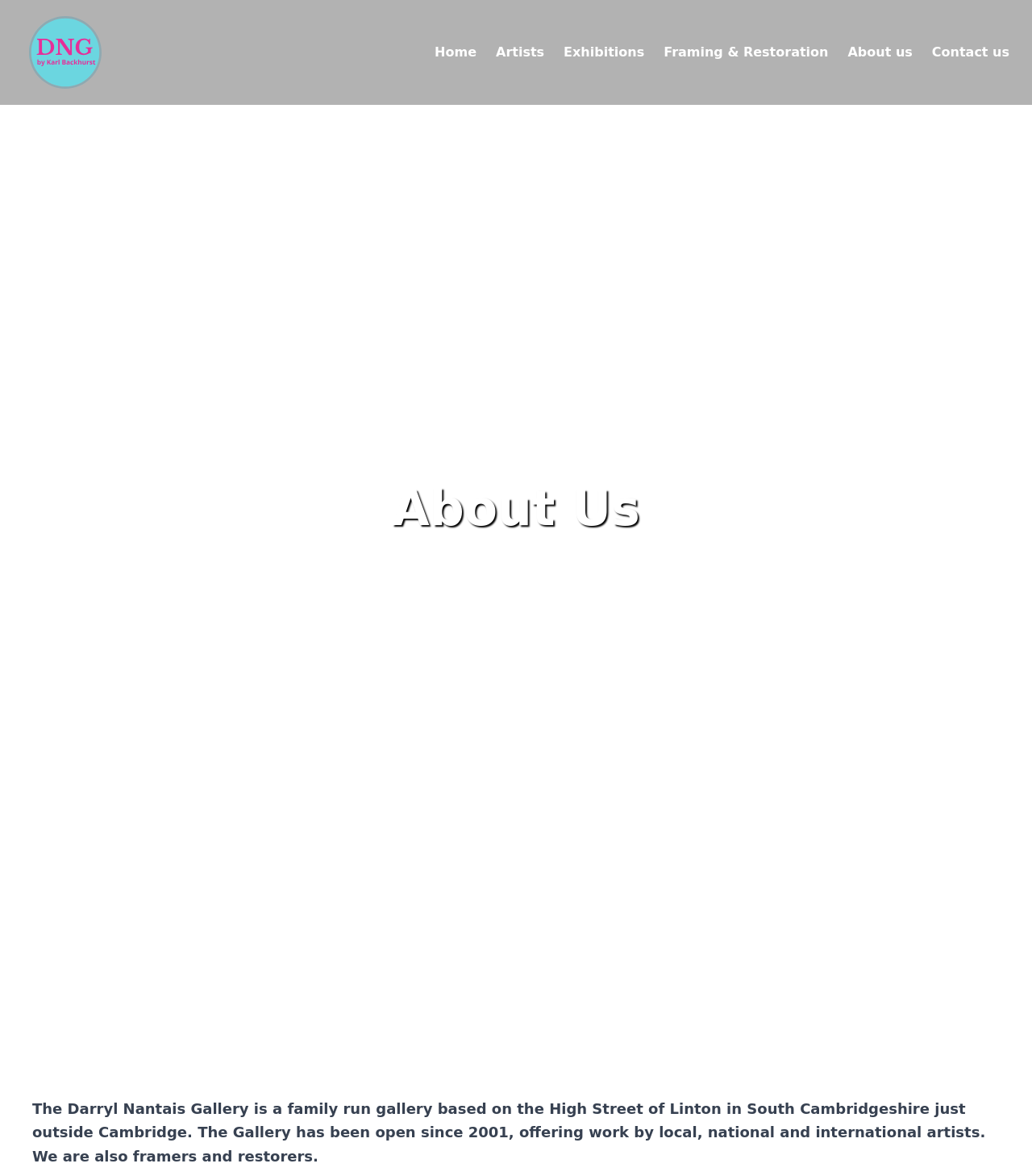Offer a meticulous description of the webpage's structure and content.

The webpage is an "About Us" page for Linton59, which appears to be a gallery. At the top left corner, there is a small image with a link. Below this, there is a navigation menu with six links: "Home", "Artists", "Exhibitions", "Framing & Restoration", "About us", and "Contact us", which are evenly spaced and aligned horizontally across the top of the page.

The main content of the page is headed by a large heading "About Us", which is centered near the top of the page. Below this heading, there is a paragraph of text that describes the Darryl Nantais Gallery, a family-run gallery based in Linton, South Cambridgeshire, which has been open since 2001 and features work by local, national, and international artists, as well as offering framing and restoration services. This text is located near the bottom of the page, taking up most of the width.